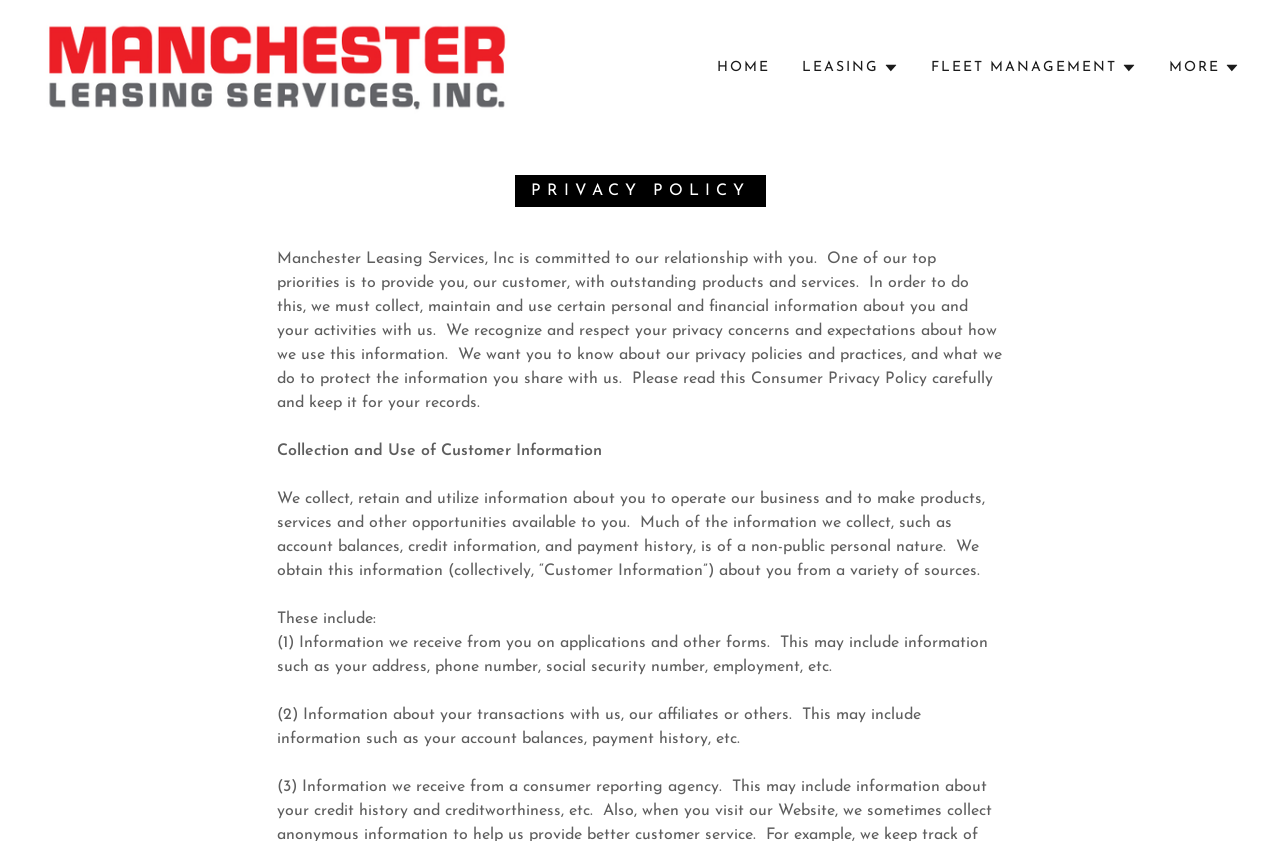What is the name of the company?
Using the details from the image, give an elaborate explanation to answer the question.

The company name is mentioned in the link 'Manchester Leasing' at the top of the webpage, which has a corresponding image with the same name.